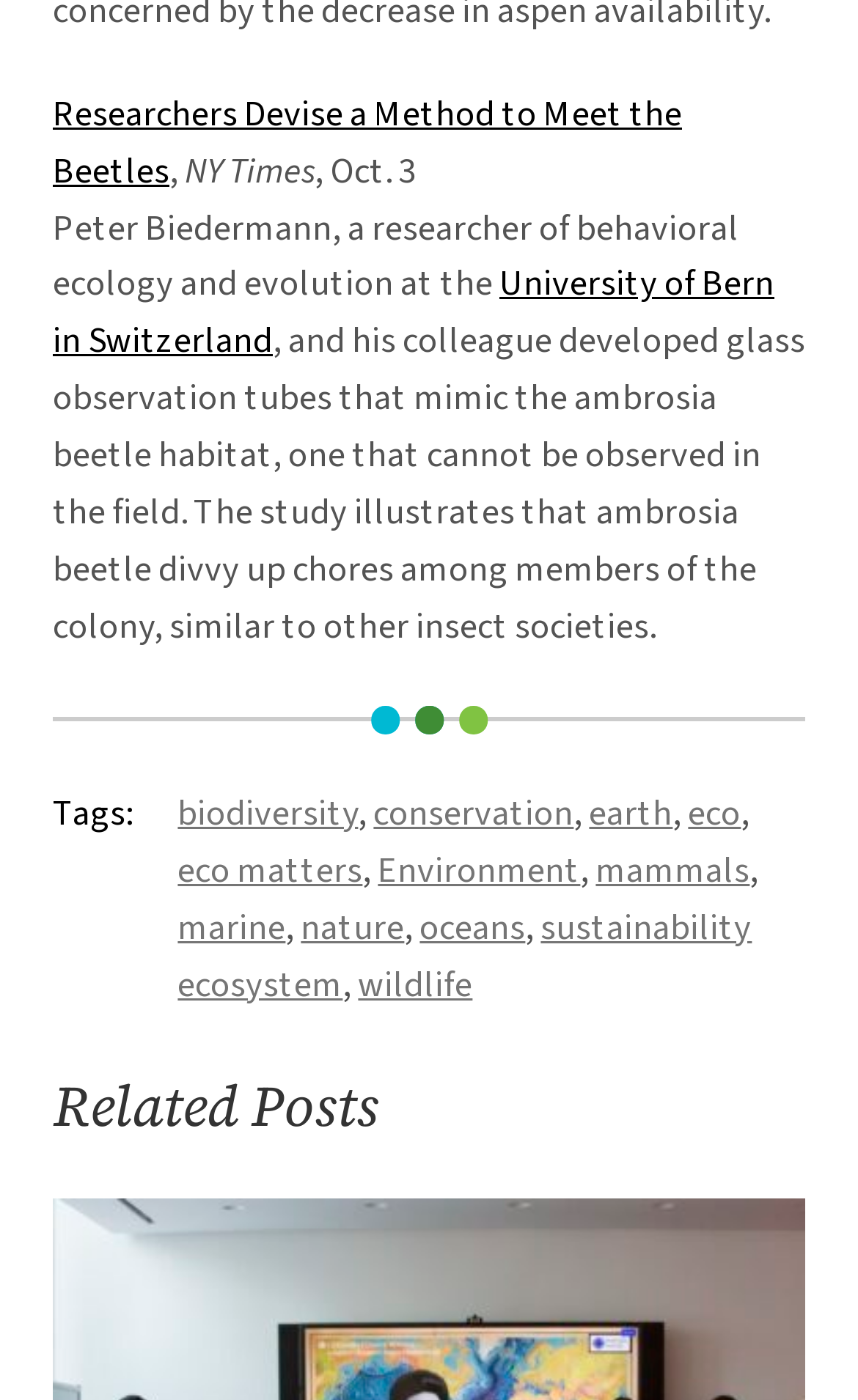Based on the image, give a detailed response to the question: What is the name of the publication mentioned in the article?

The article mentions that the study was published in the NY Times on October 3.